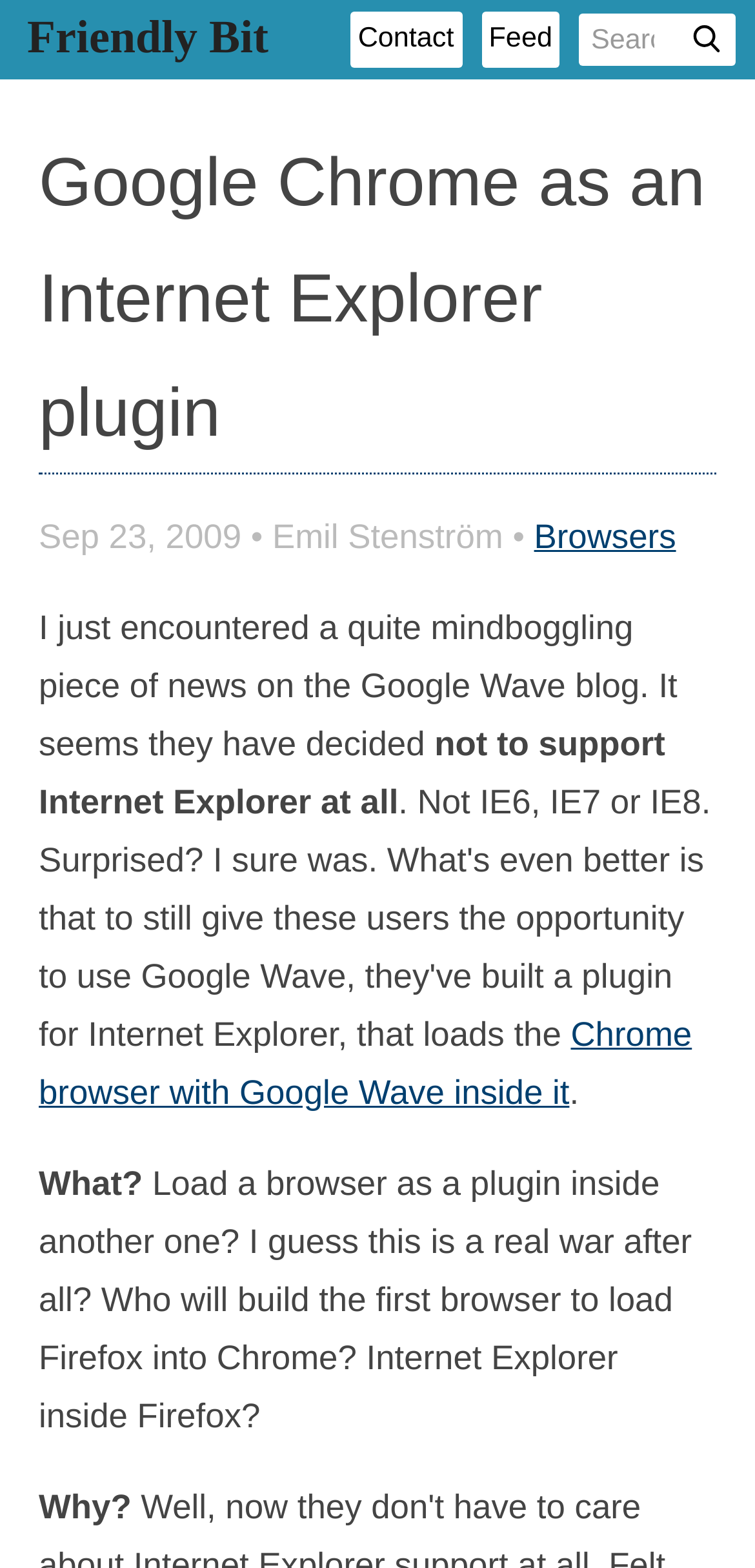What is the blogger's suggestion about browsers?
Please respond to the question with a detailed and informative answer.

The blogger jokingly suggests that someone should build a browser to load Firefox into Chrome, as a response to the news that Google Wave will not support Internet Explorer, implying that this could be a potential next step in the 'browser war'.